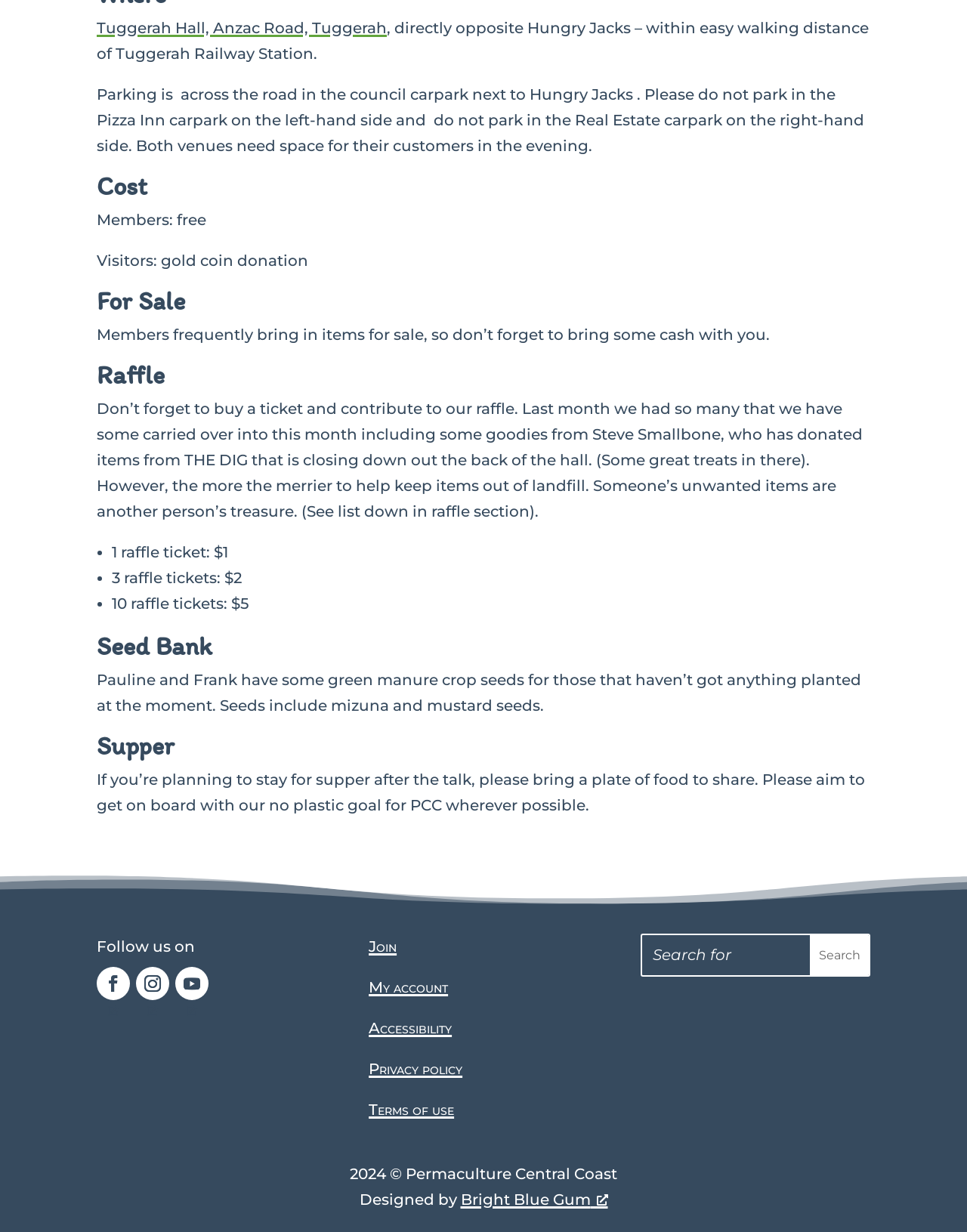What is the price of 10 raffle tickets?
Analyze the image and provide a thorough answer to the question.

The price of 10 raffle tickets is mentioned in the 'Raffle' section, which lists the prices of different quantities of raffle tickets, including '10 raffle tickets: $5'.